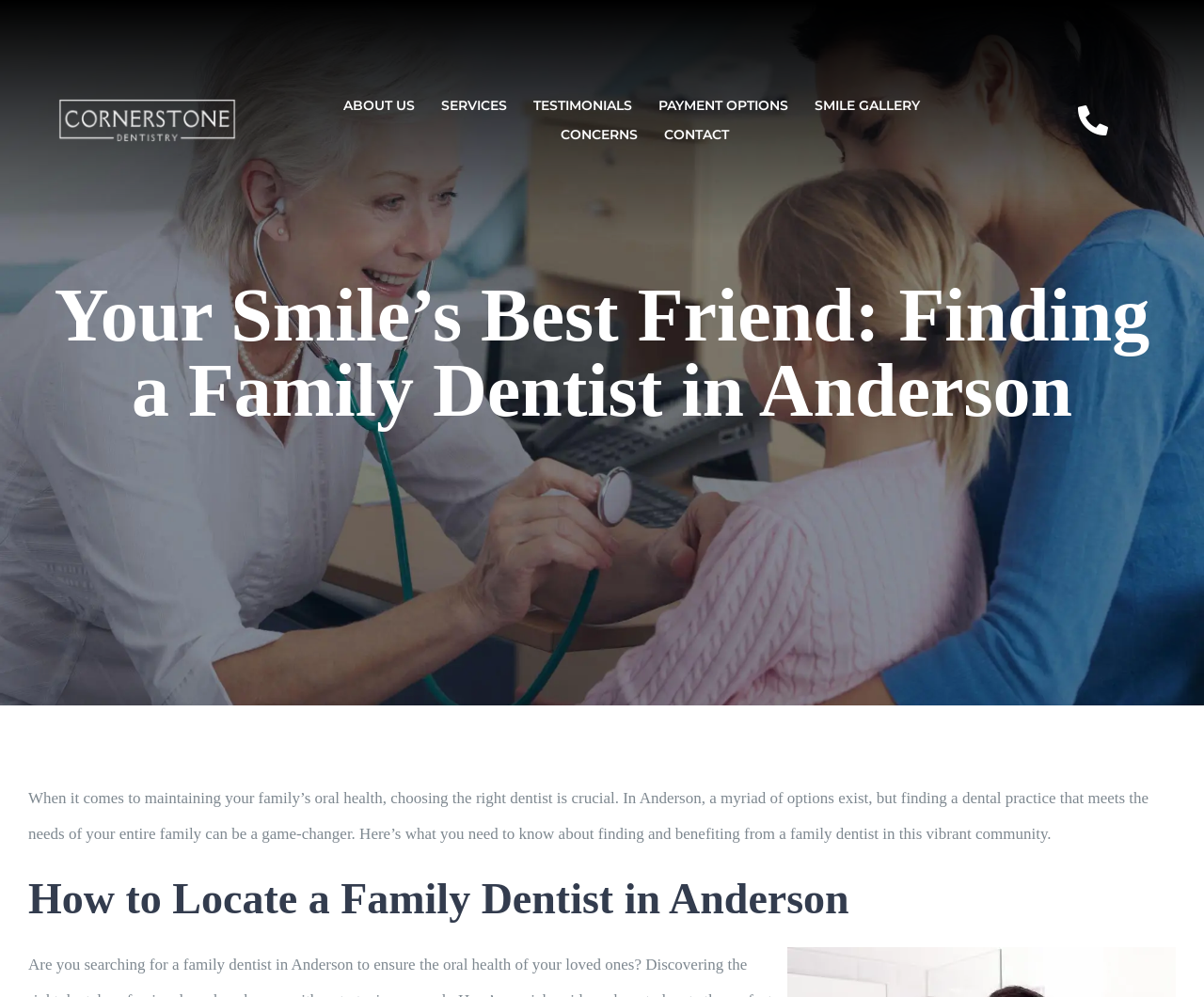What services are offered by this dental practice?
From the image, respond with a single word or phrase.

Various services